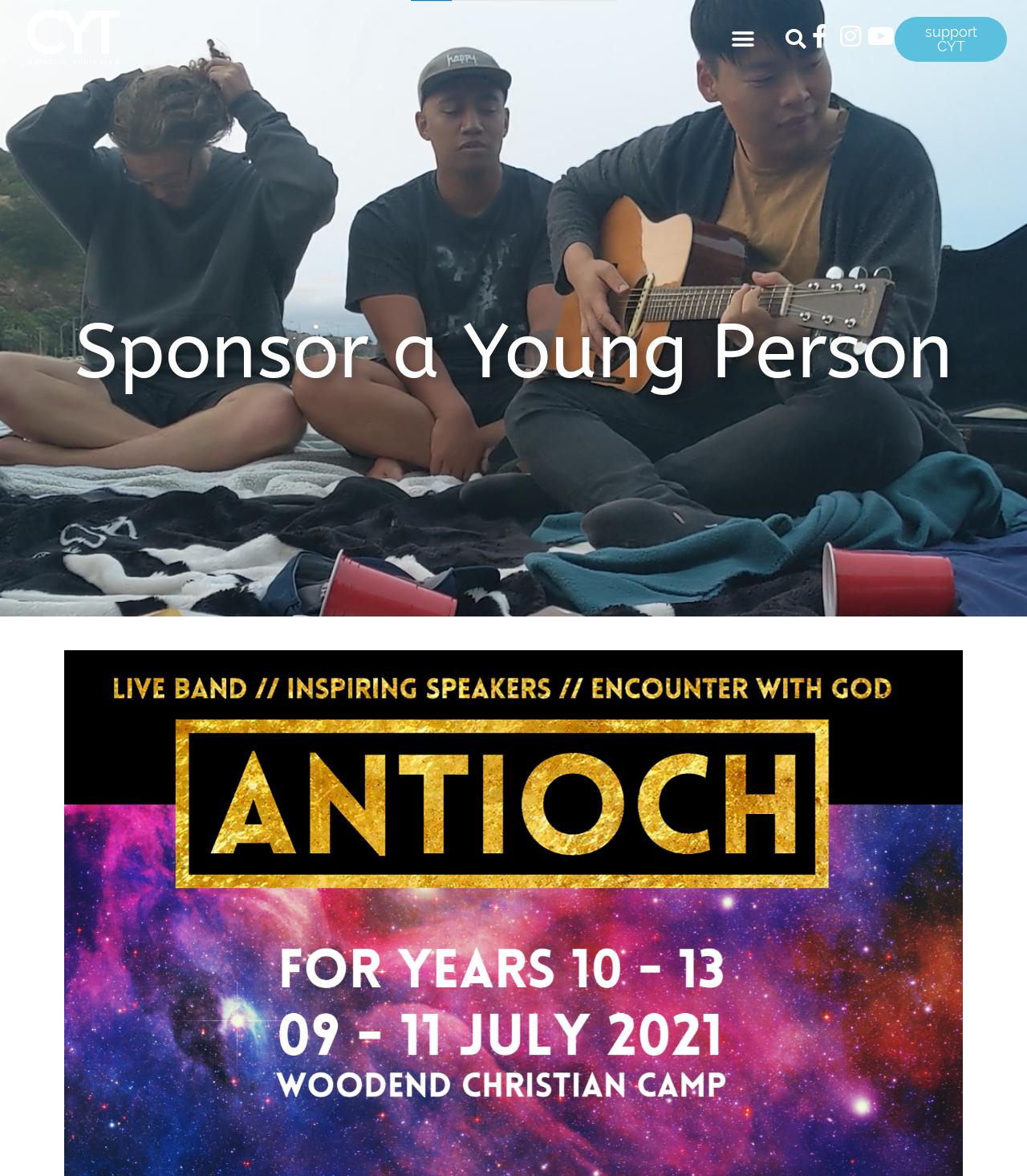Create an elaborate caption that covers all aspects of the webpage.

The webpage is about sponsoring a young person through the Catholic Youth Team. At the top left, there is a link. To the right of this link, a button labeled "Menu Toggle" is located. Further to the right, a search bar is positioned, accompanied by a "Search" button. 

On the top right side, there are four links placed in a row, with the last one being "support CYT". Below these elements, a prominent heading "Sponsor a Young Person" is centered, taking up most of the width of the page.